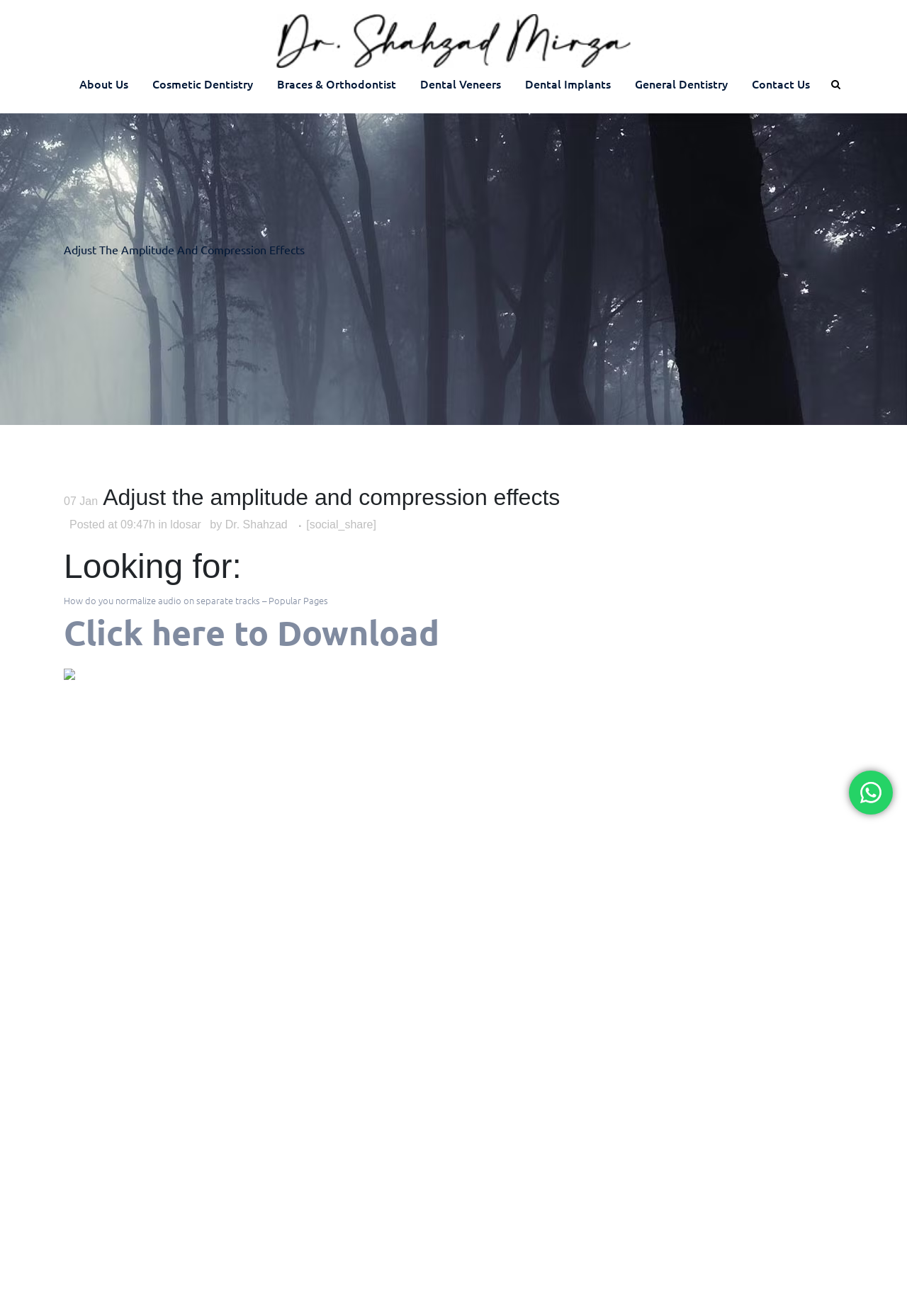Determine the bounding box coordinates of the region to click in order to accomplish the following instruction: "Read more about 'Product News'". Provide the coordinates as four float numbers between 0 and 1, specifically [left, top, right, bottom].

None